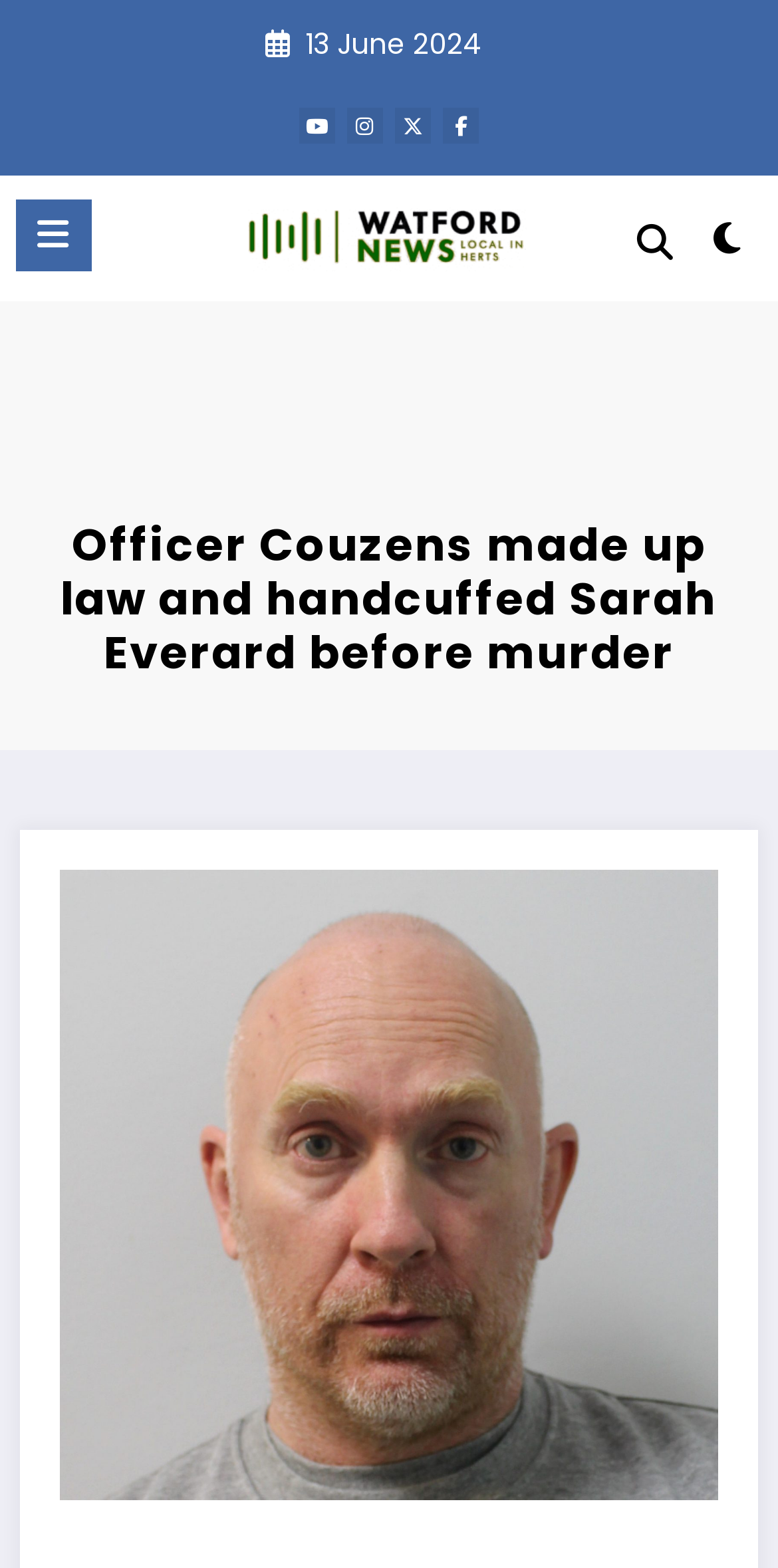Please provide a detailed answer to the question below based on the screenshot: 
What is the name of the news website?

I found the name of the news website by looking at the link element with the content 'Wat News' which is located at the top of the webpage, next to the image with the same content.